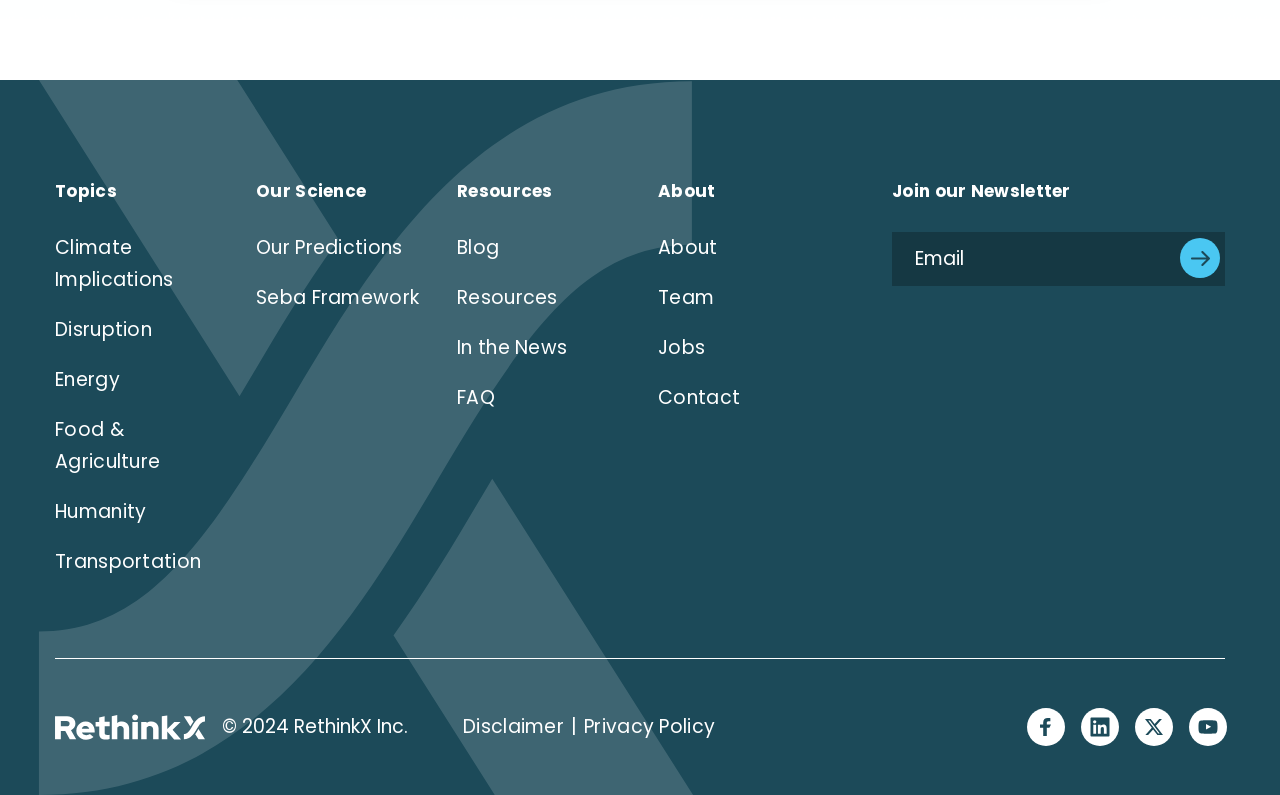Identify the bounding box coordinates of the section that should be clicked to achieve the task described: "Read the blog".

[0.357, 0.294, 0.39, 0.328]